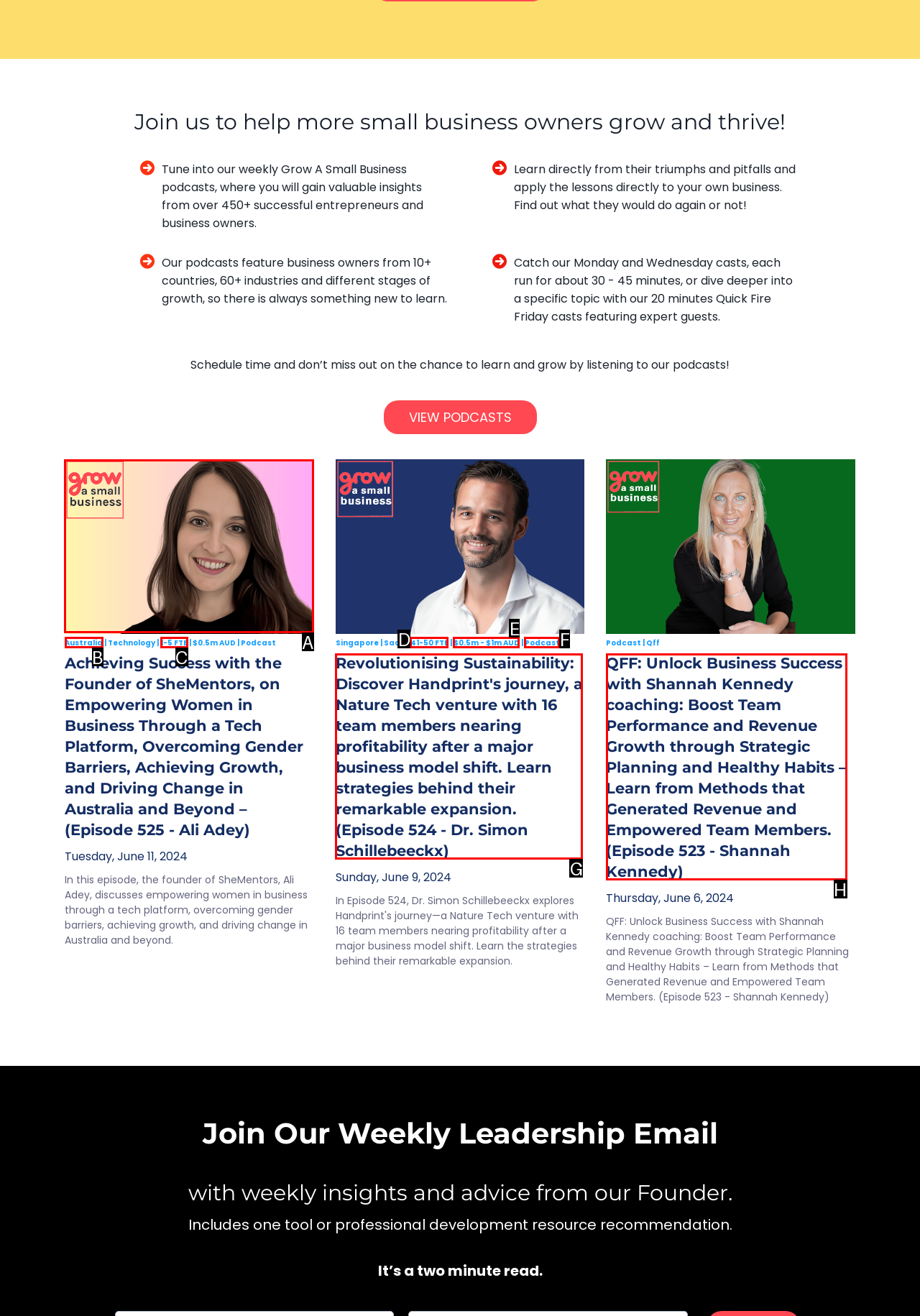Figure out which option to click to perform the following task: Click the 'Send >>' button
Provide the letter of the correct option in your response.

None